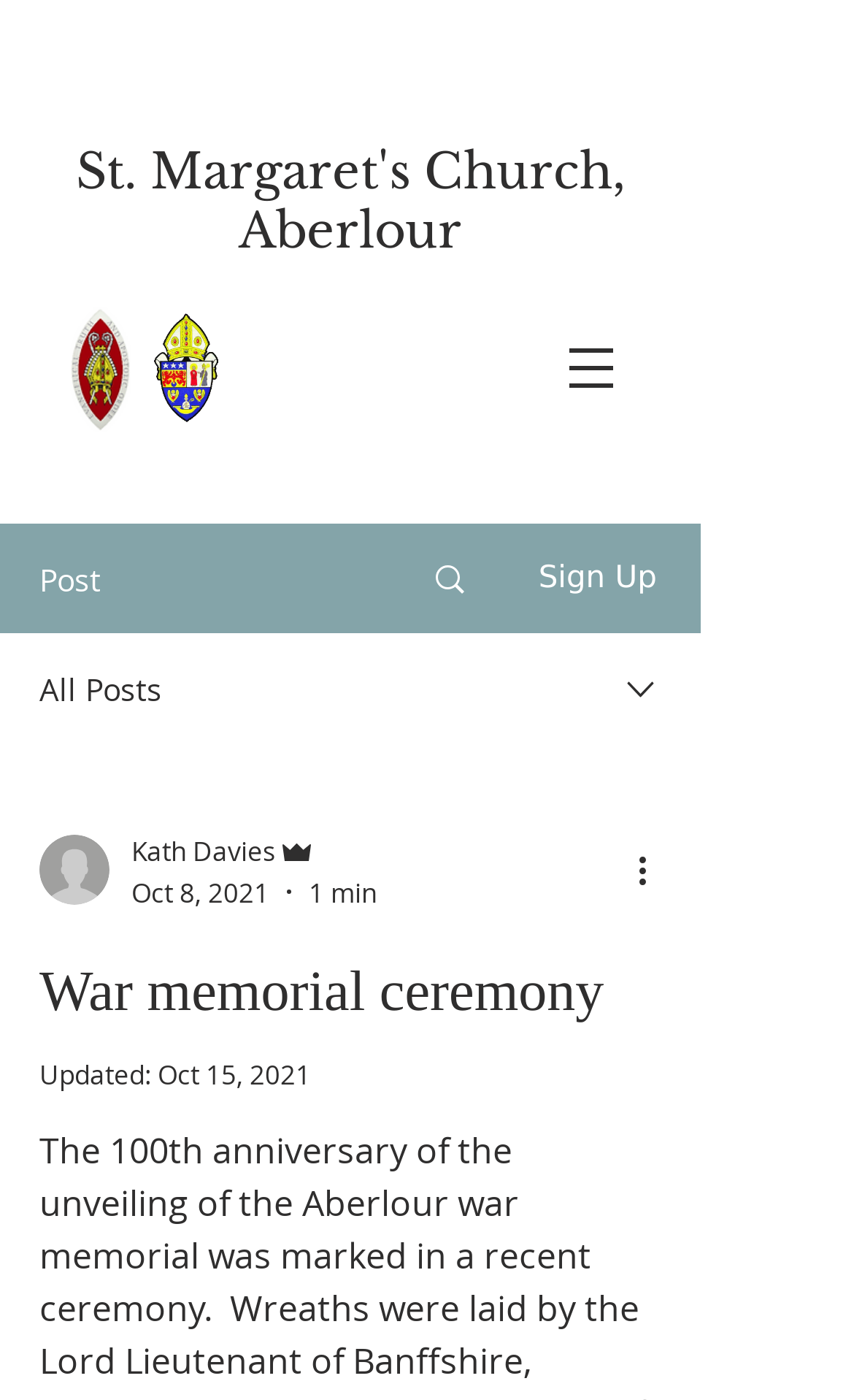Identify and provide the title of the webpage.

War memorial ceremony